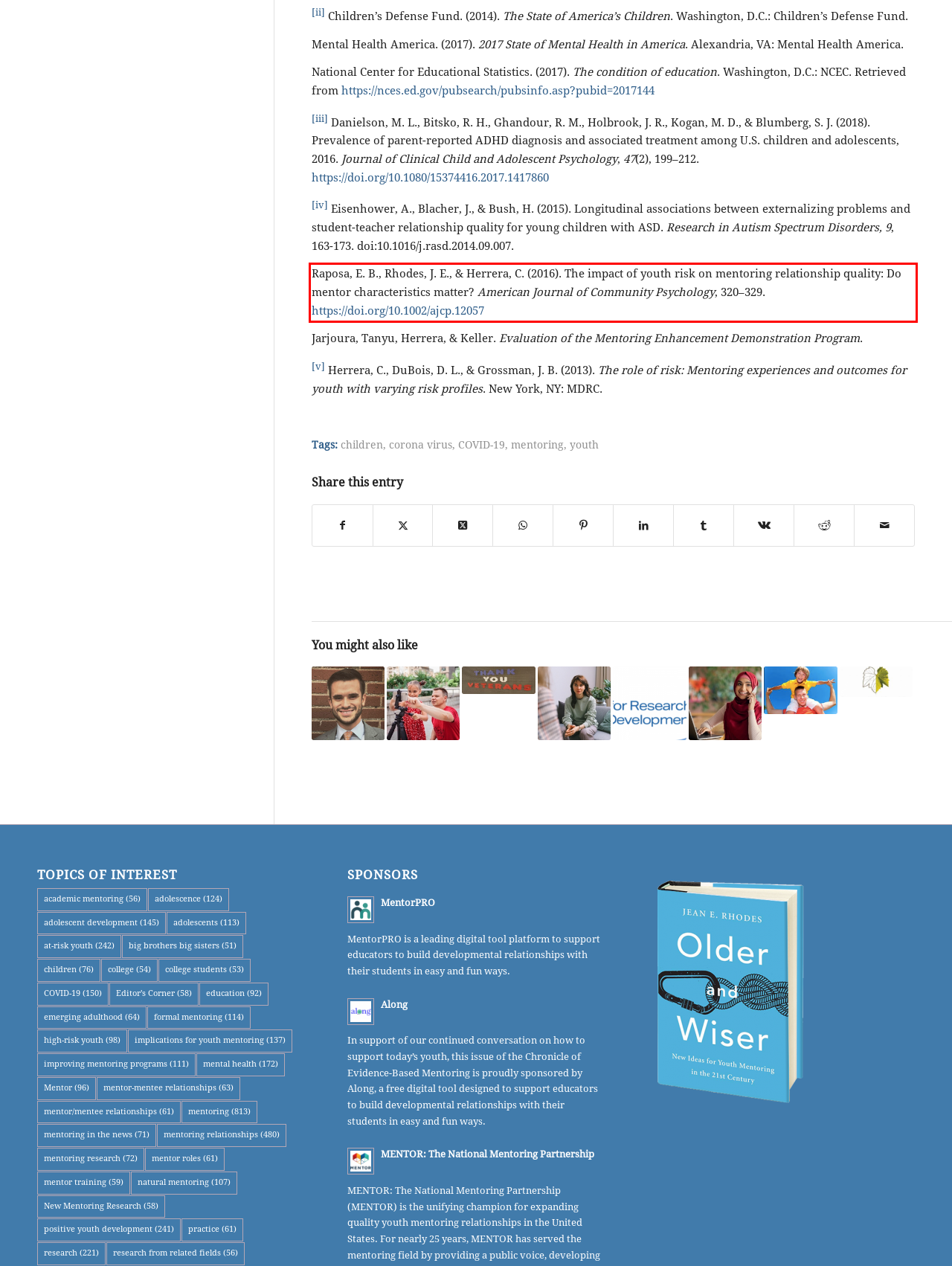Please analyze the screenshot of a webpage and extract the text content within the red bounding box using OCR.

Raposa, E. B., Rhodes, J. E., & Herrera, C. (2016). The impact of youth risk on mentoring relationship quality: Do mentor characteristics matter? American Journal of Community Psychology, 320–329. https://doi.org/10.1002/ajcp.12057